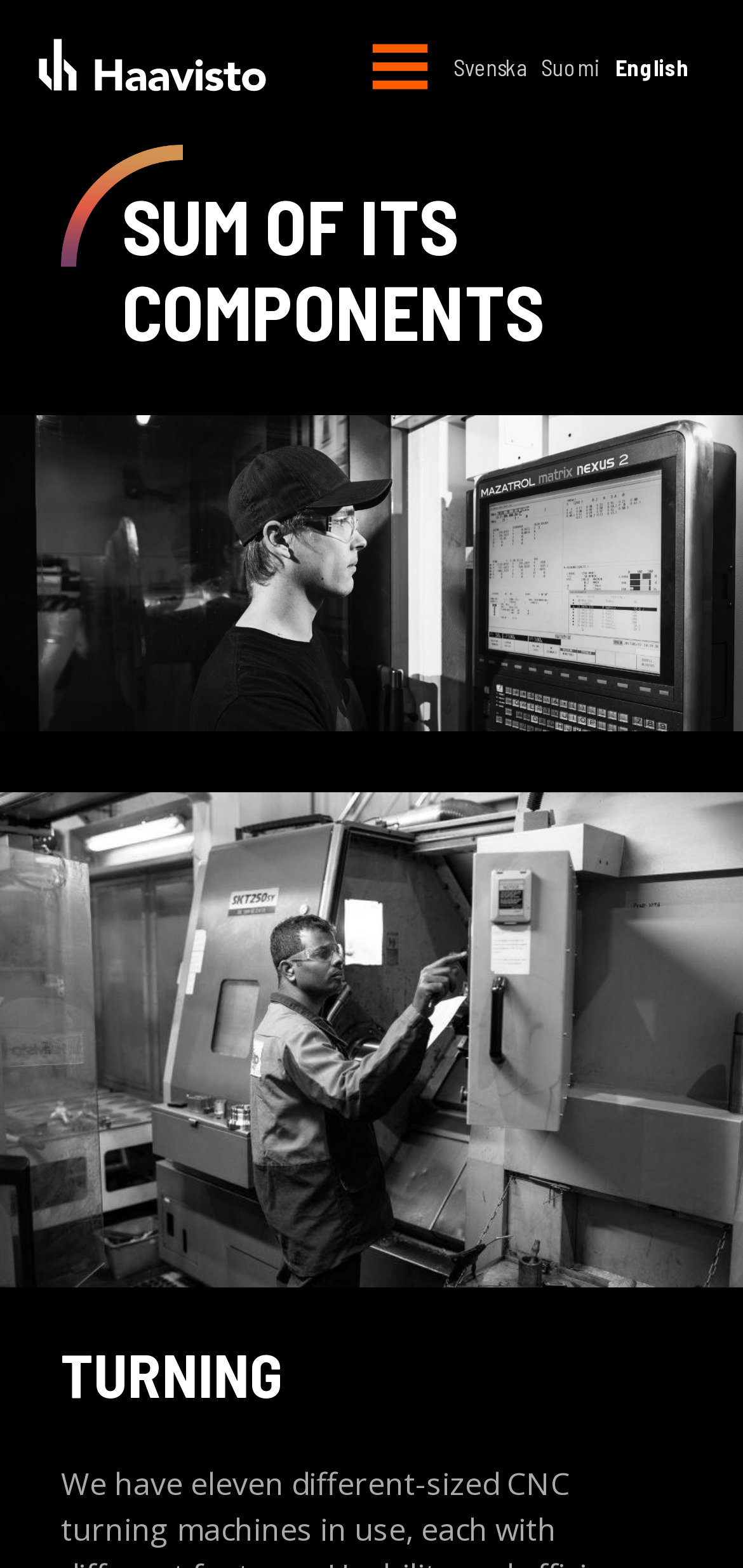How many CNC turning machines are there?
Provide a one-word or short-phrase answer based on the image.

11